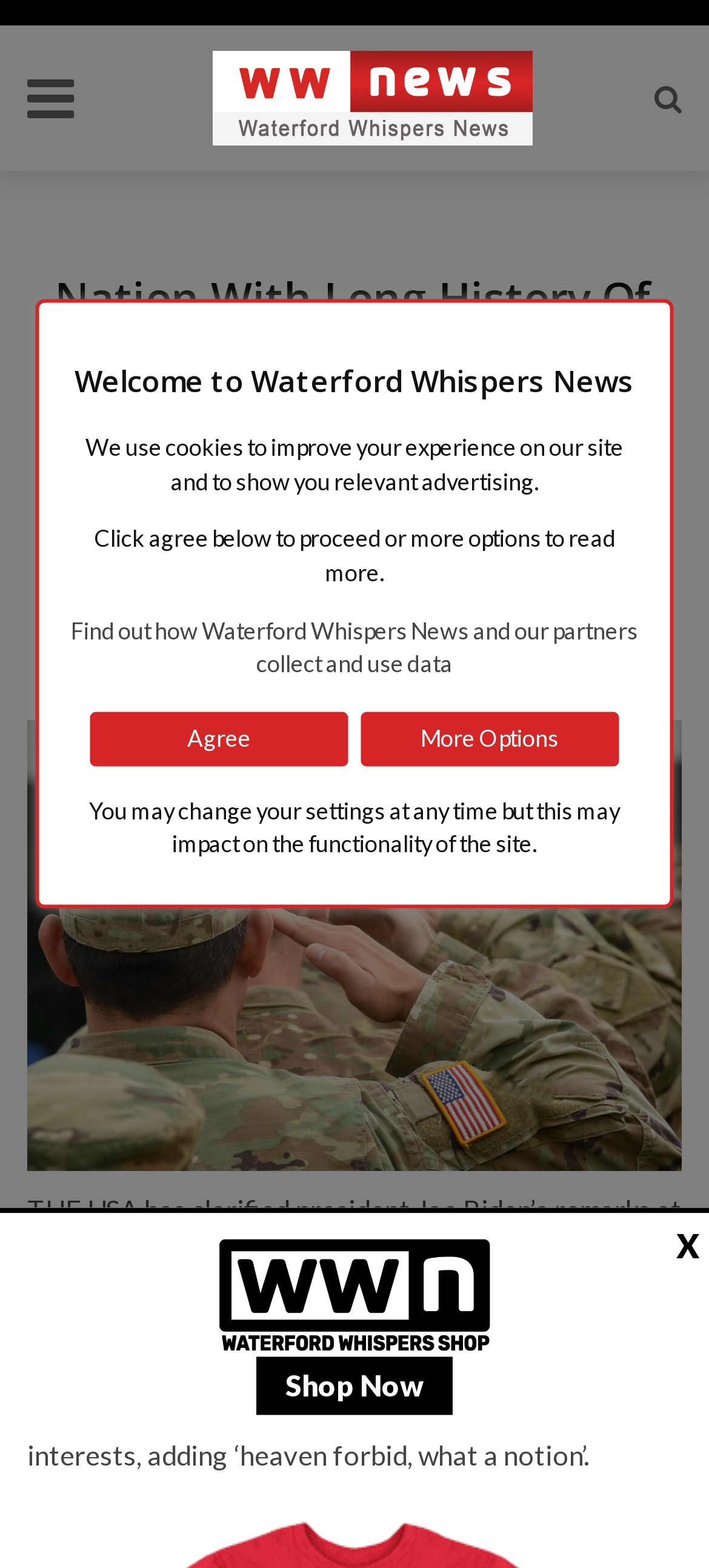Identify the bounding box coordinates for the element that needs to be clicked to fulfill this instruction: "Share on Facebook". Provide the coordinates in the format of four float numbers between 0 and 1: [left, top, right, bottom].

[0.287, 0.403, 0.451, 0.436]